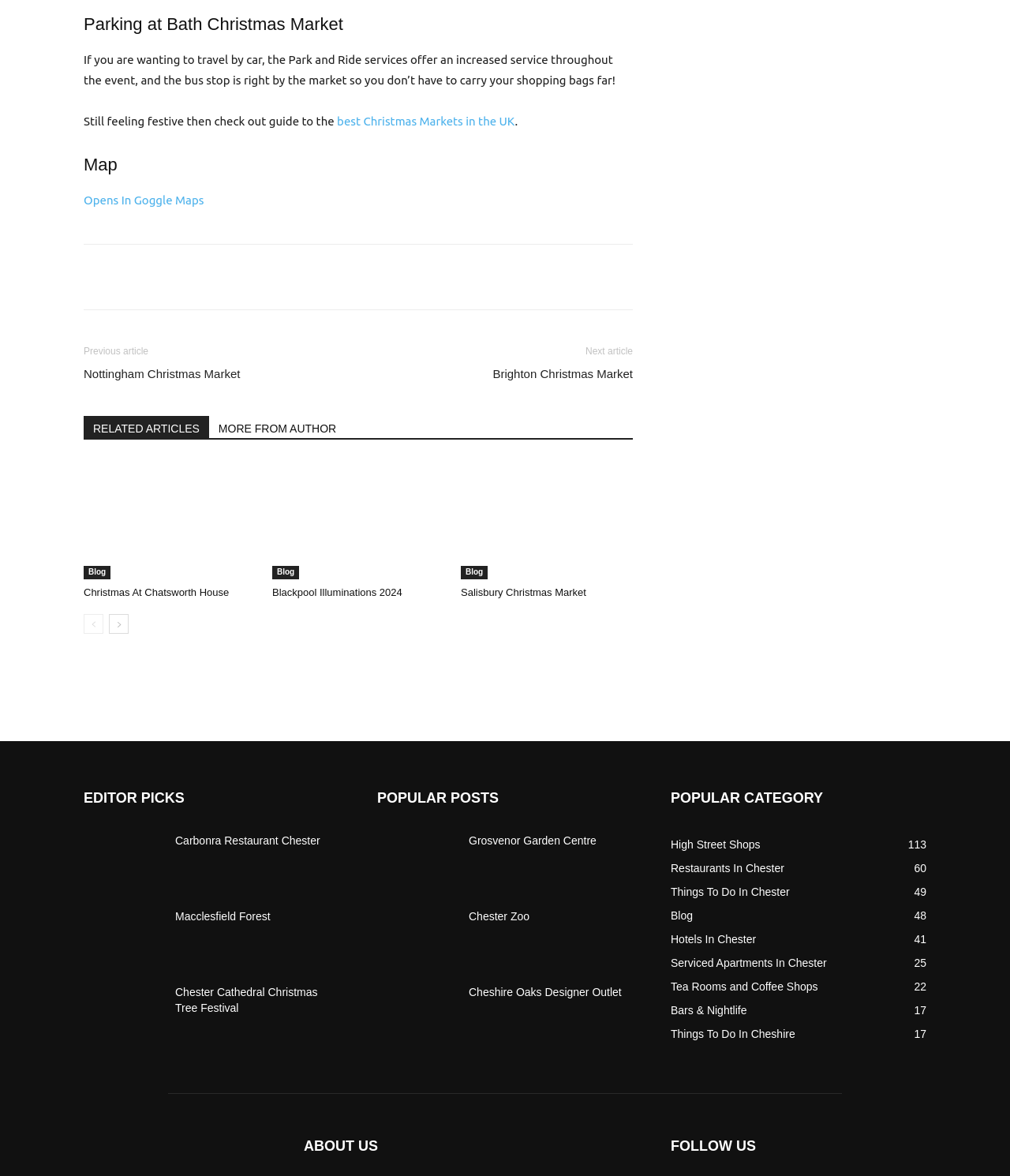Provide the bounding box coordinates of the HTML element described by the text: "Facebook".

[0.174, 0.222, 0.205, 0.249]